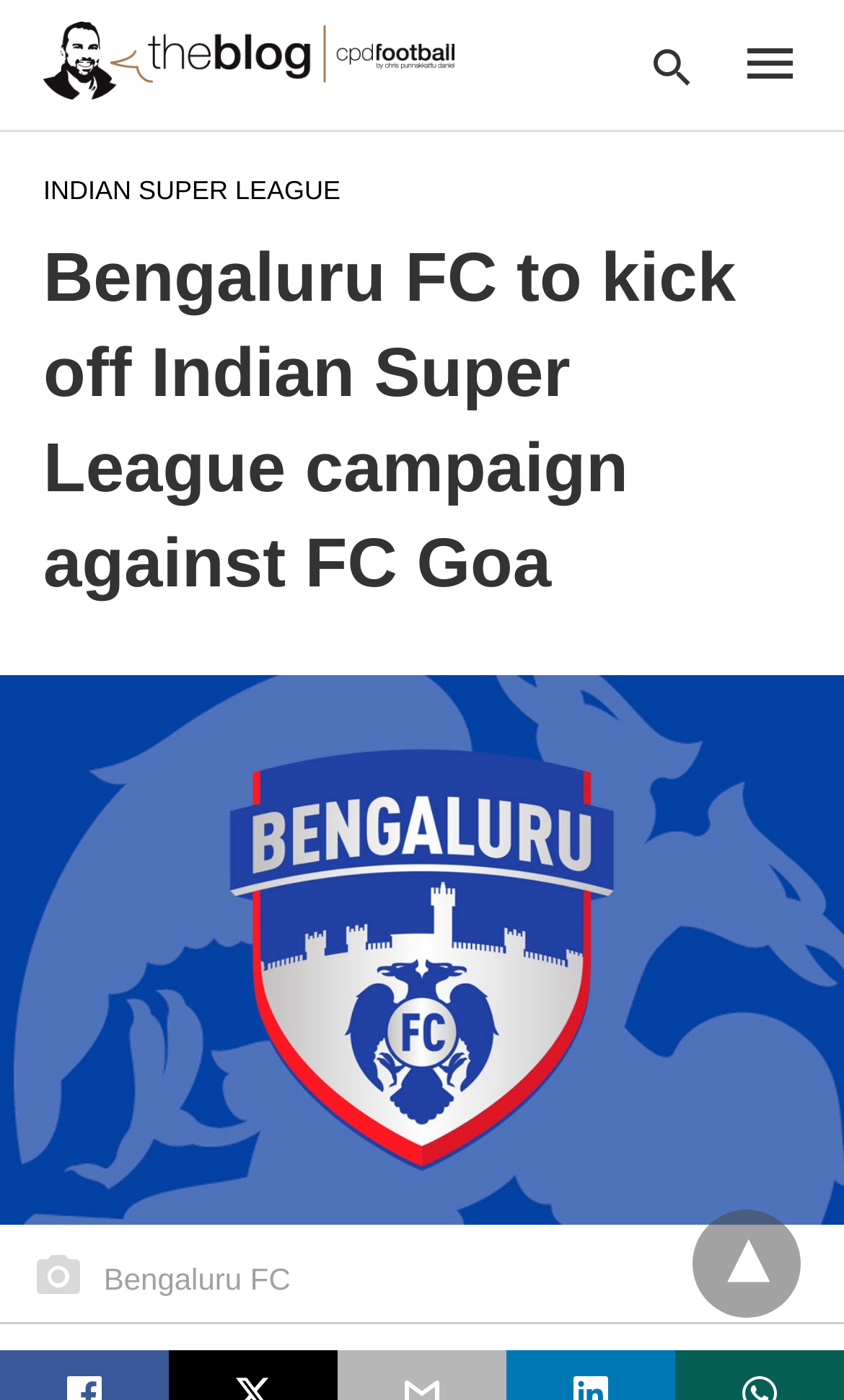Please identify and generate the text content of the webpage's main heading.

Bengaluru FC to kick off Indian Super League campaign against FC Goa